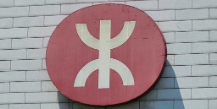Provide a one-word or short-phrase response to the question:
What does the logo represent?

Mass Transit Railway (MTR) system